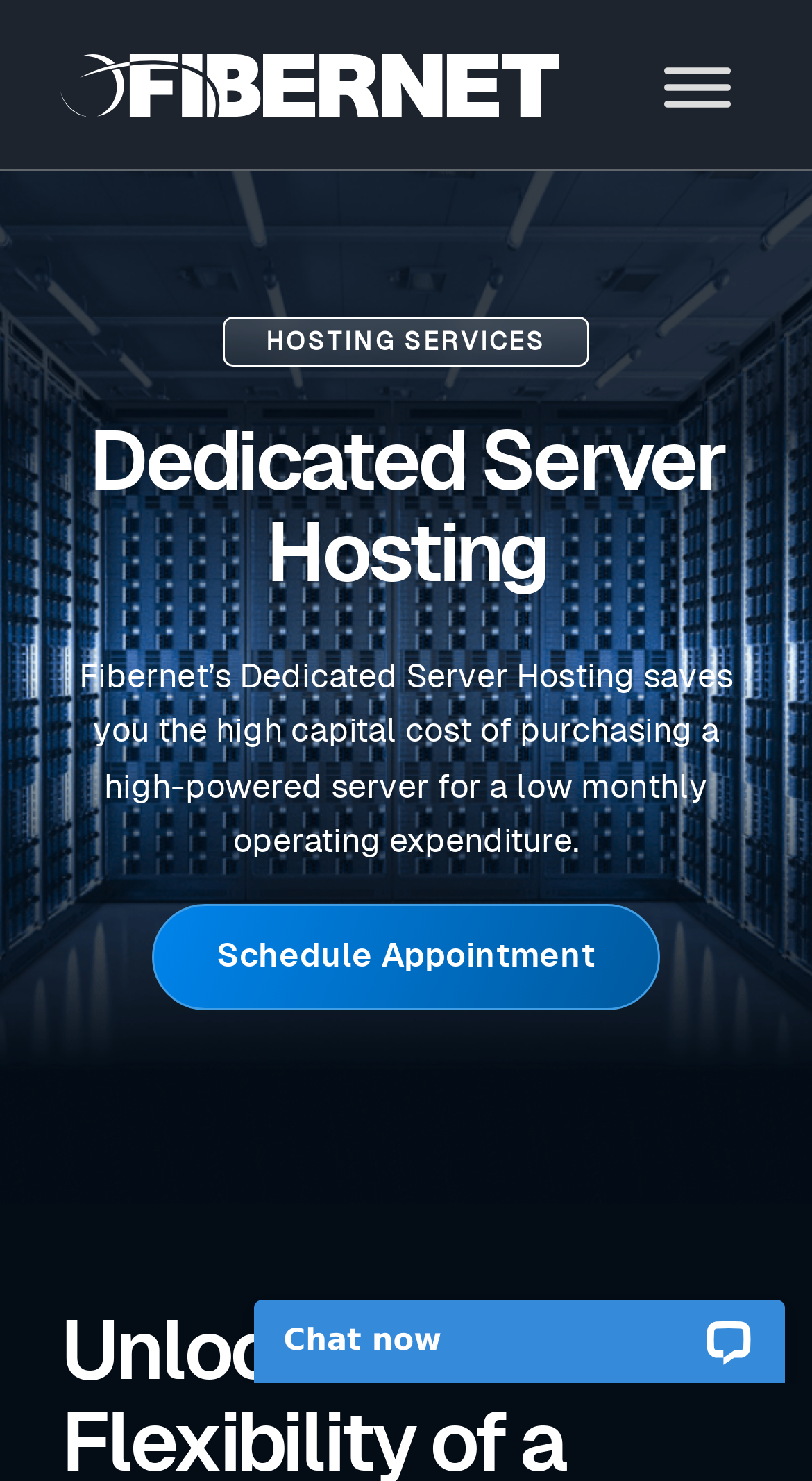What type of service is being offered?
Use the information from the screenshot to give a comprehensive response to the question.

The webpage is describing a dedicated server hosting service, which is a type of hosting service that provides a dedicated server for a customer's use.